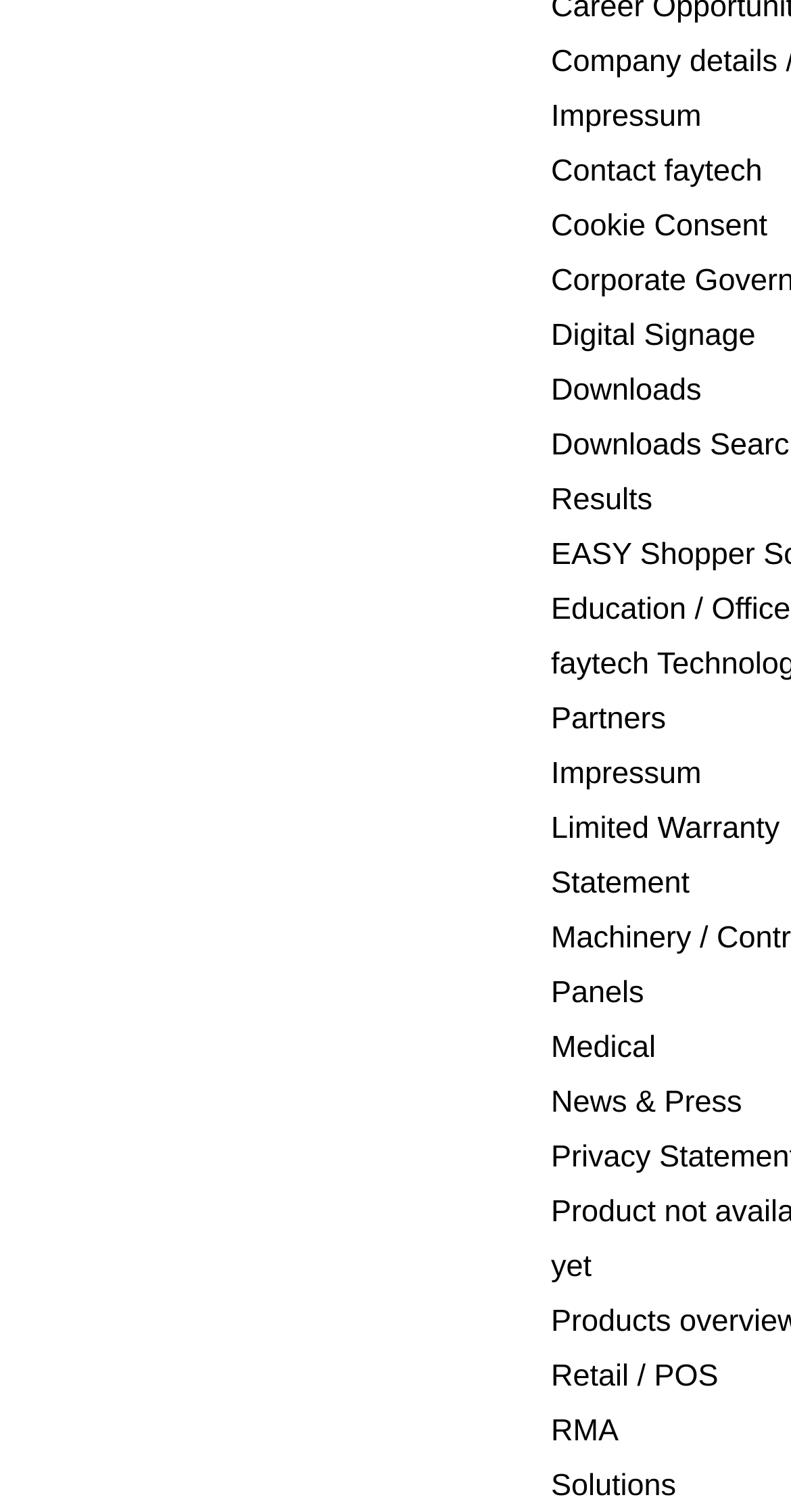From the screenshot, find the bounding box of the UI element matching this description: "Education / Office". Supply the bounding box coordinates in the form [left, top, right, bottom], each a float between 0 and 1.

[0.697, 0.392, 0.999, 0.415]